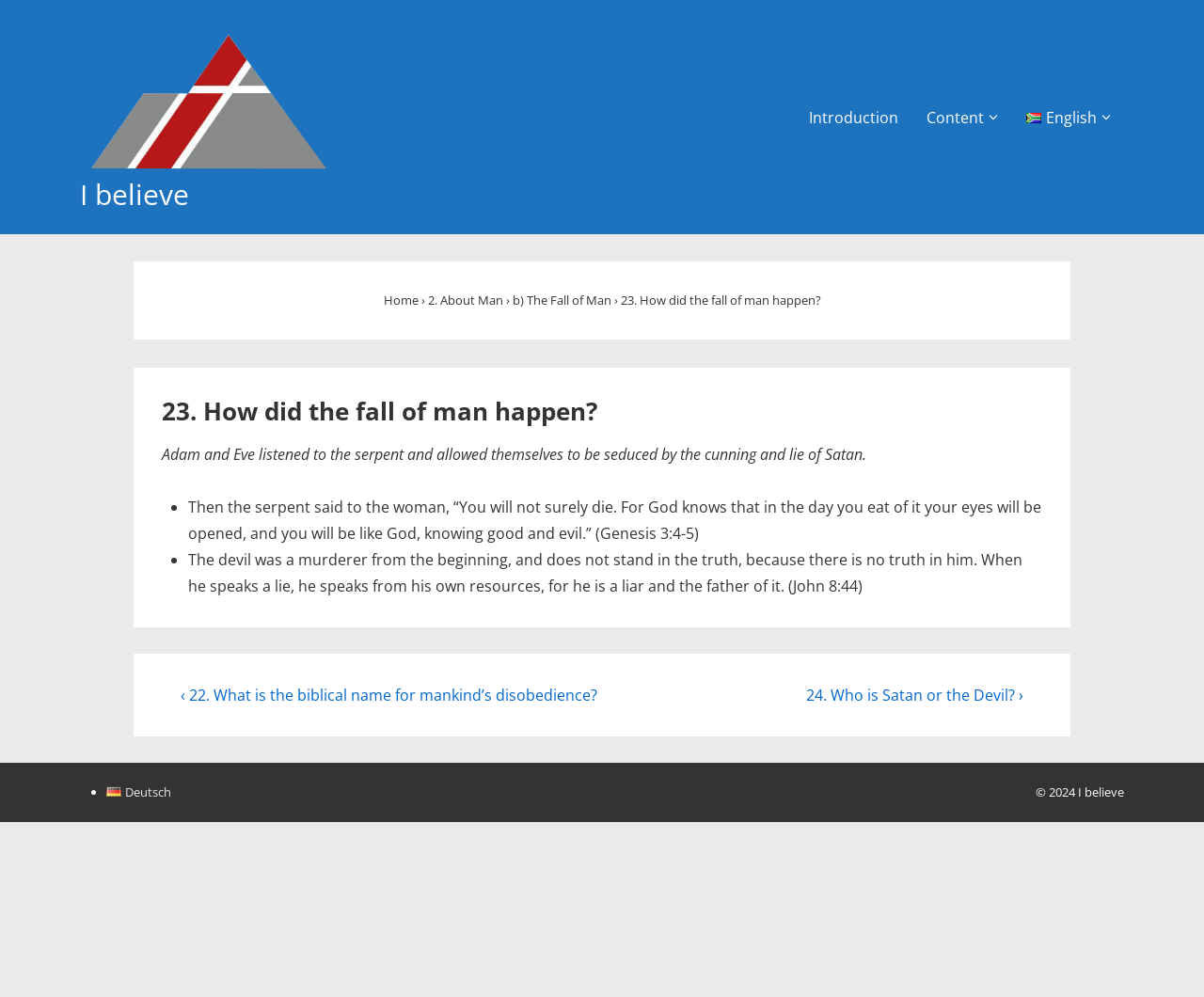Determine the bounding box coordinates of the element's region needed to click to follow the instruction: "Click on the 'Home' link". Provide these coordinates as four float numbers between 0 and 1, formatted as [left, top, right, bottom].

[0.318, 0.293, 0.347, 0.31]